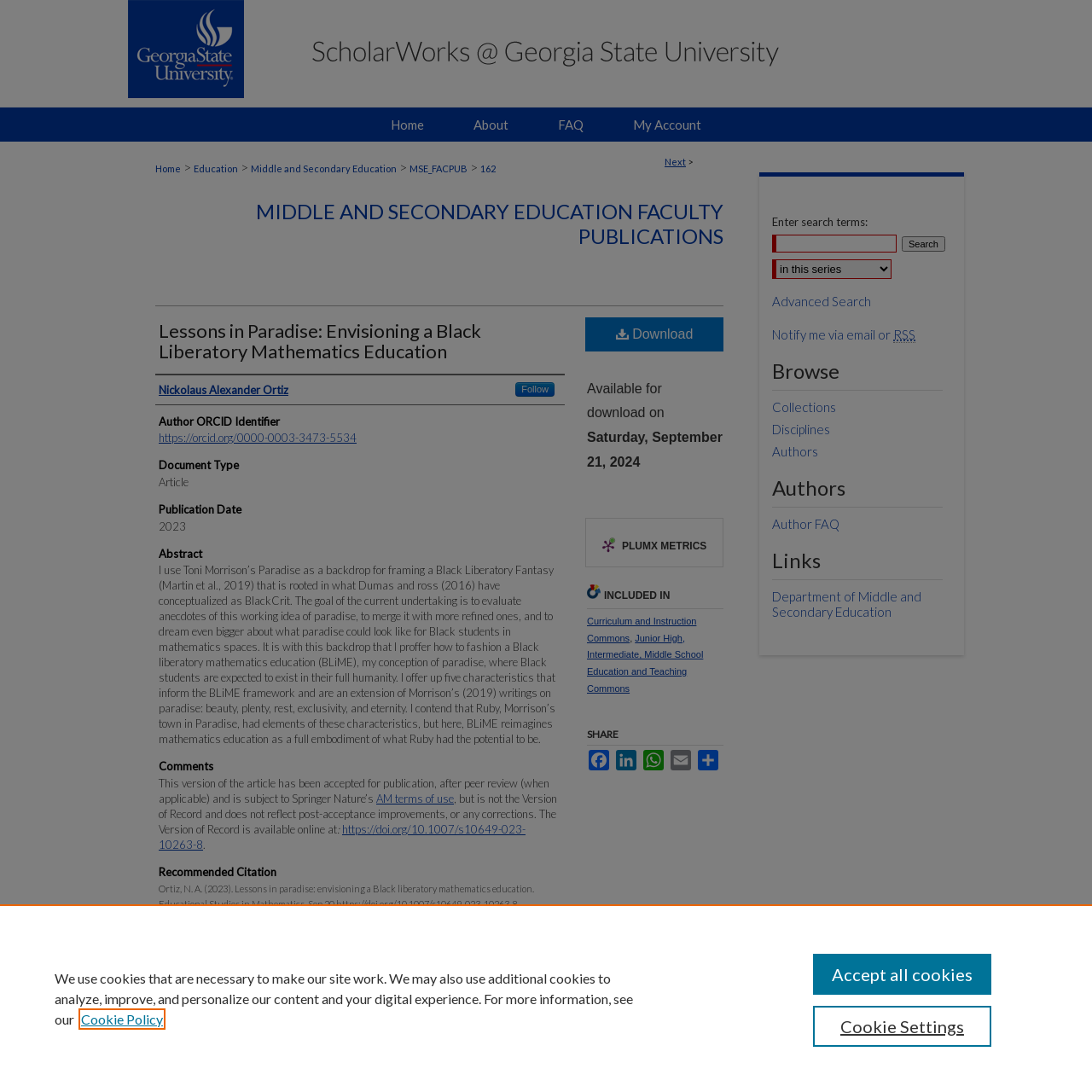Locate the bounding box coordinates of the area that needs to be clicked to fulfill the following instruction: "Download the article". The coordinates should be in the format of four float numbers between 0 and 1, namely [left, top, right, bottom].

[0.536, 0.29, 0.662, 0.322]